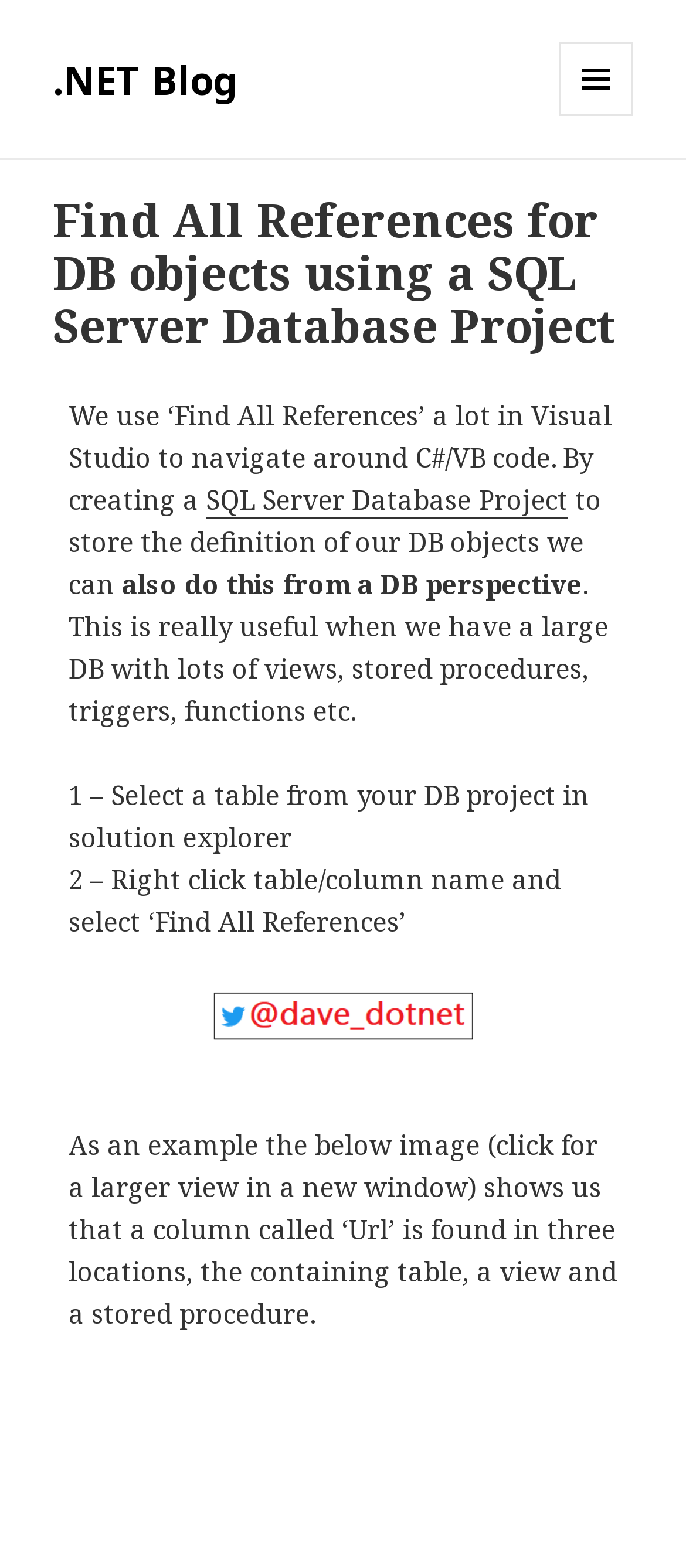Use a single word or phrase to respond to the question:
How many locations is the column 'Url' found in?

Three locations